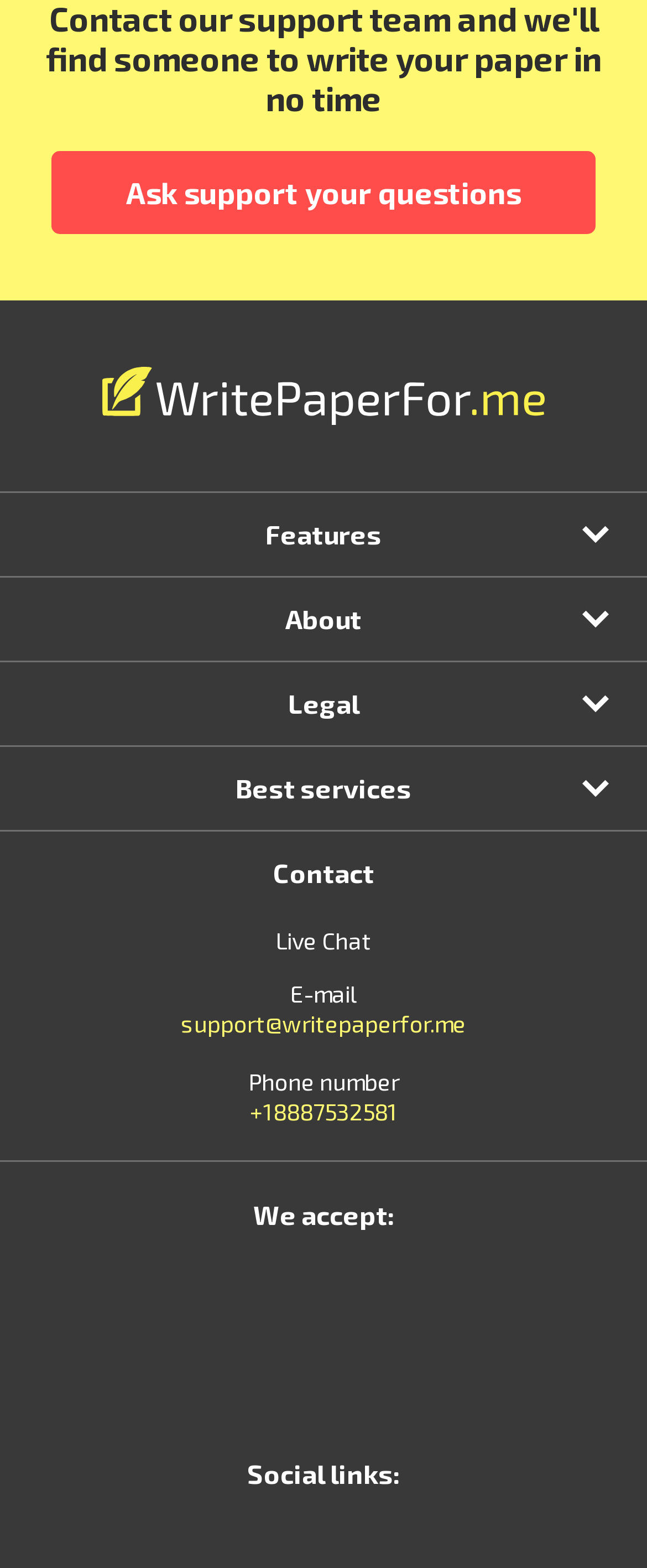Please identify the bounding box coordinates of the clickable area that will allow you to execute the instruction: "View 'Customer Reviews'".

[0.347, 0.368, 0.653, 0.401]